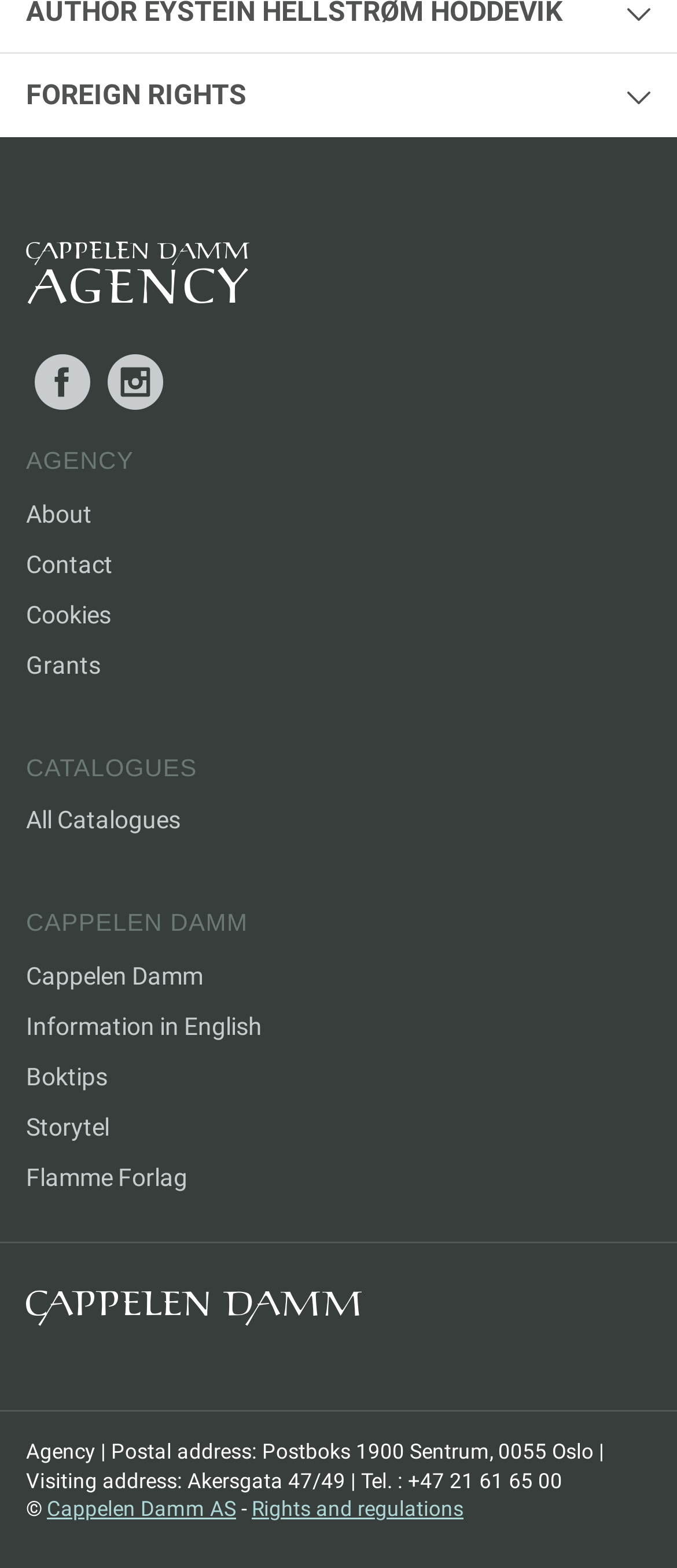Please provide a comprehensive answer to the question based on the screenshot: What is the title of the book?

The title of the book is mentioned in the first row of the table, where it says 'Norwegian title:' and the title is 'Virus på reisefot'.